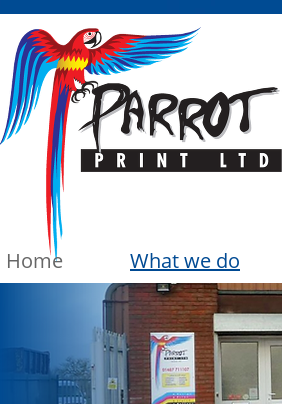Generate a comprehensive caption that describes the image.

The image features the vibrant logo of "Parrot Print Ltd," prominently displaying a stylized parrot with colorful feathers in shades of red, blue, and yellow. The parrot is artistically designed with its wings outstretched, symbolizing creativity and energy. Below the parrot, the company name "PARROT PRINT LTD" is displayed in bold lettering, reinforcing brand identity. The logo is visually striking, reflecting the company's focus on dynamic printing solutions. This image serves as a captivating representation of the company's lively personality and commitment to quality printing services, making it ideal for attracting potential clients visiting their webpage.